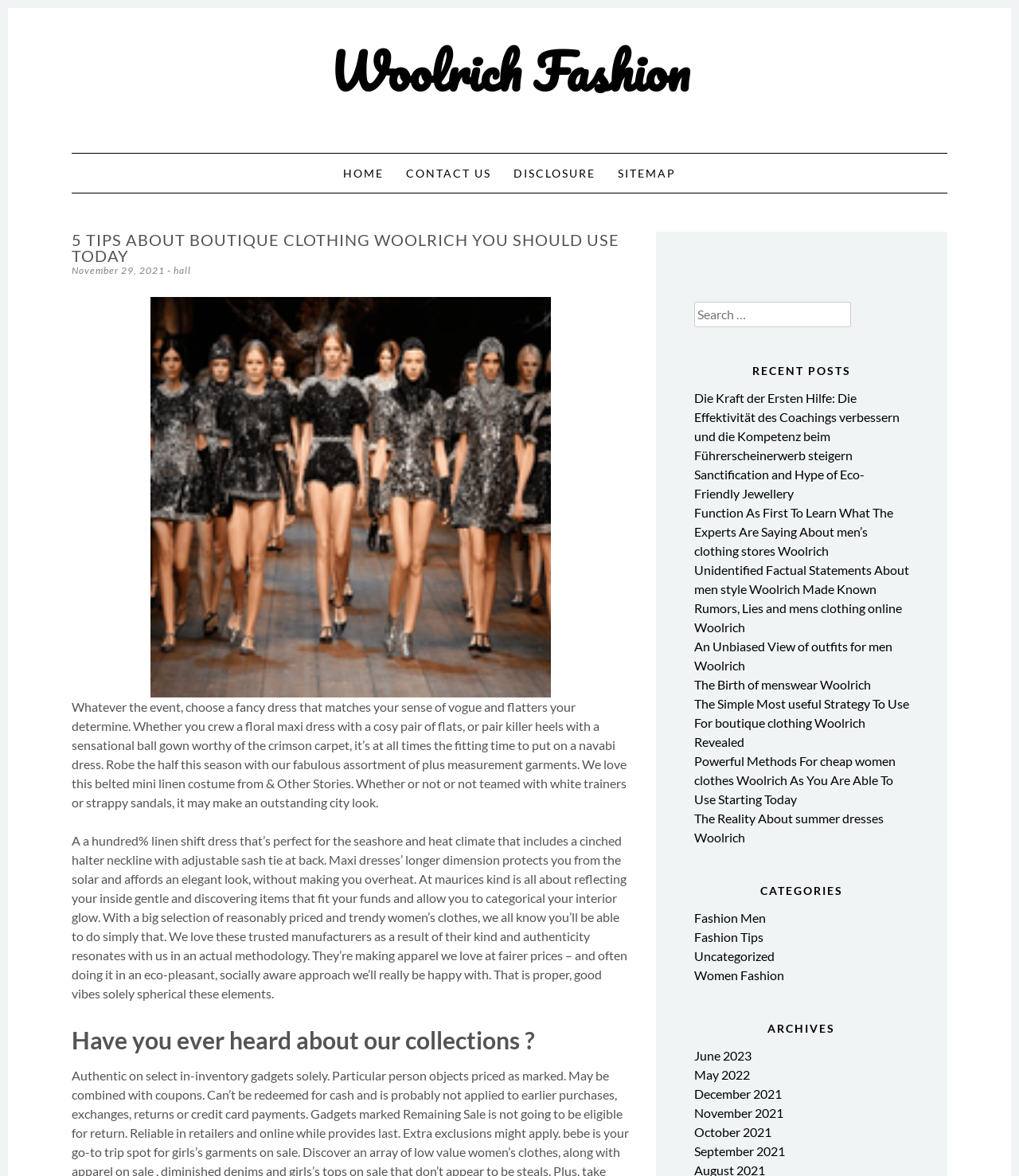What is the date of the most recent post?
Please answer the question with a single word or phrase, referencing the image.

November 29, 2021